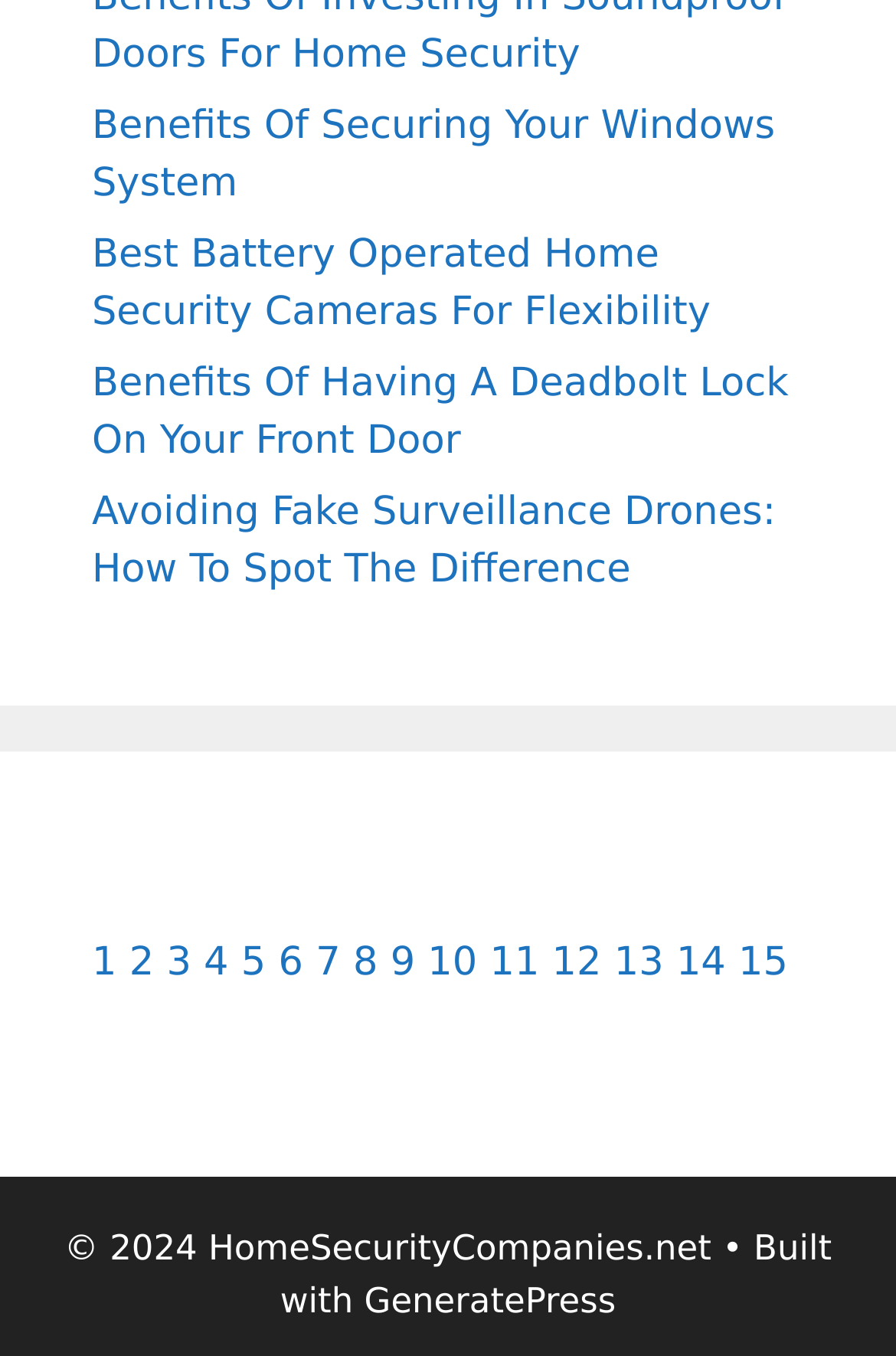Could you indicate the bounding box coordinates of the region to click in order to complete this instruction: "Go to page 2".

[0.144, 0.693, 0.172, 0.727]